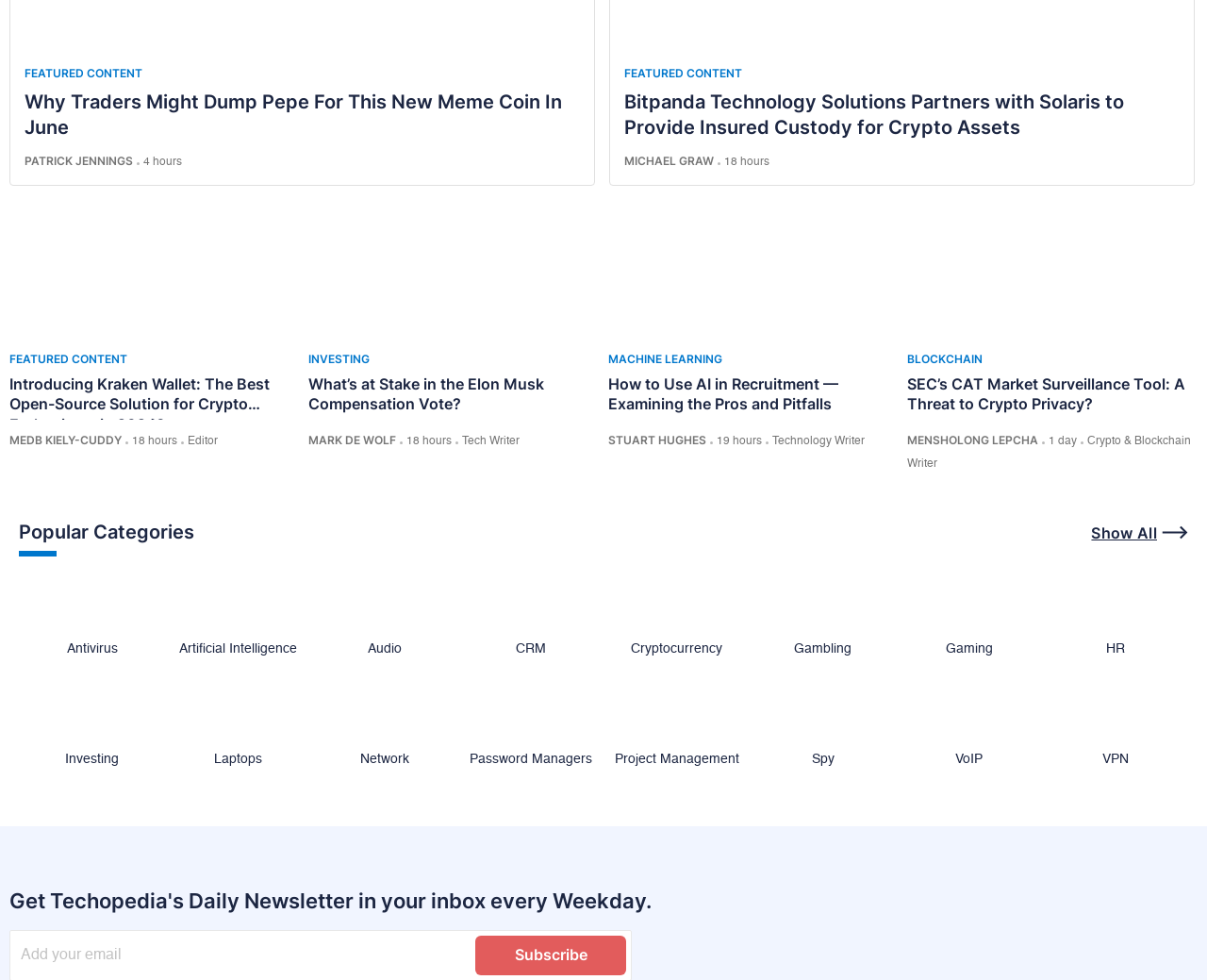Identify the bounding box coordinates of the clickable section necessary to follow the following instruction: "View the 'Popular Categories' section". The coordinates should be presented as four float numbers from 0 to 1, i.e., [left, top, right, bottom].

[0.016, 0.53, 0.984, 0.568]